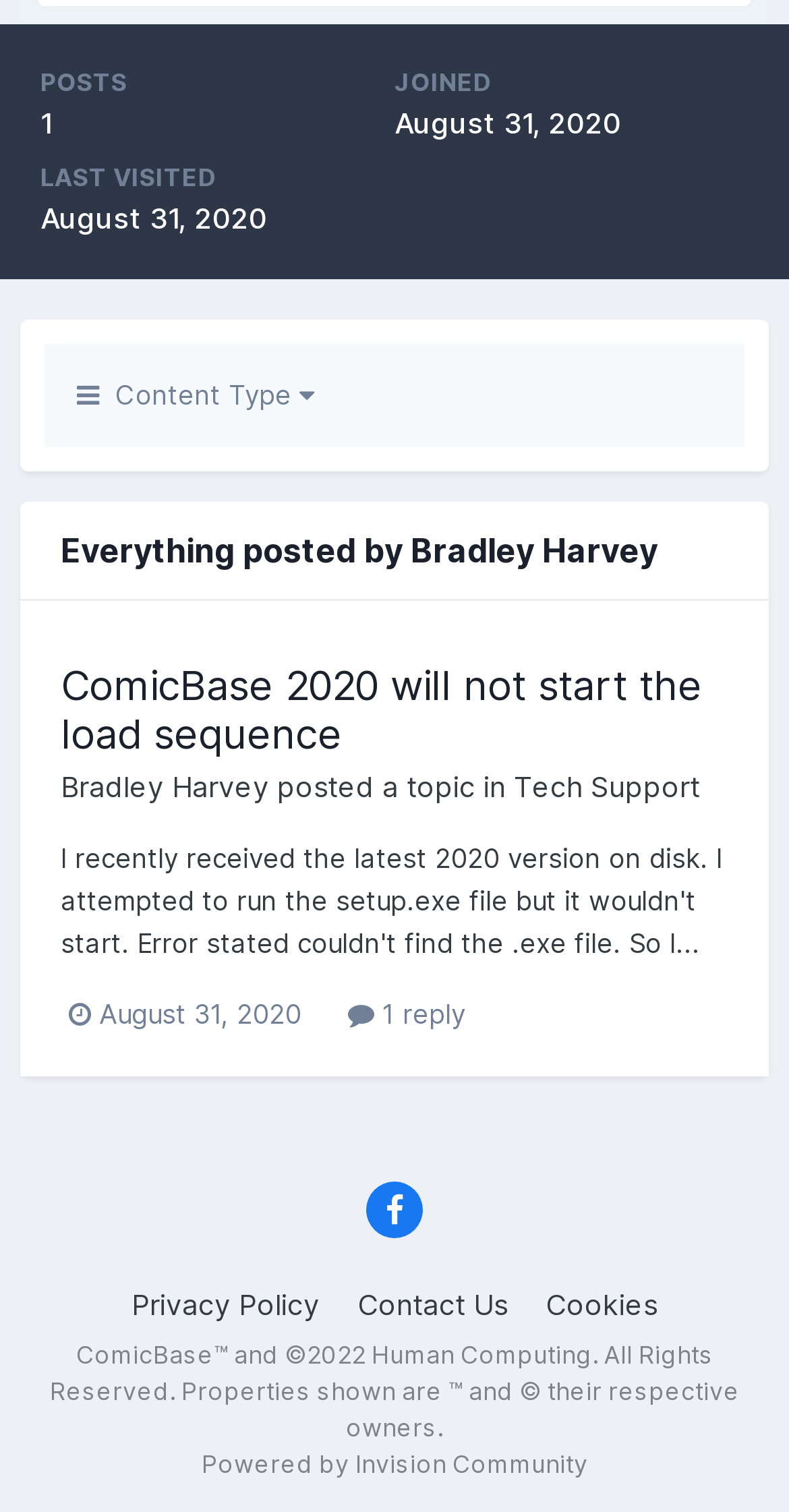Identify and provide the bounding box for the element described by: "1 reply".

[0.441, 0.66, 0.59, 0.681]